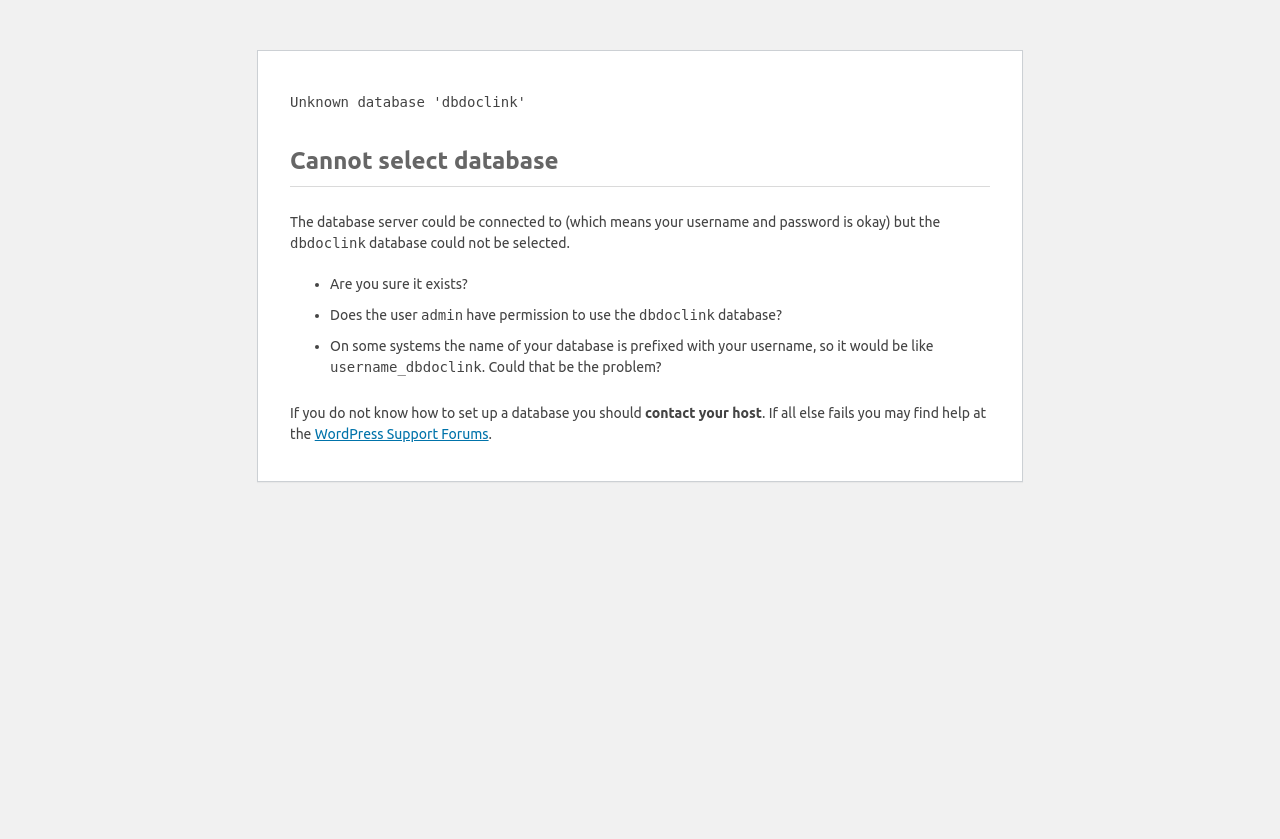Using the provided element description "WordPress Support Forums", determine the bounding box coordinates of the UI element.

[0.246, 0.508, 0.382, 0.527]